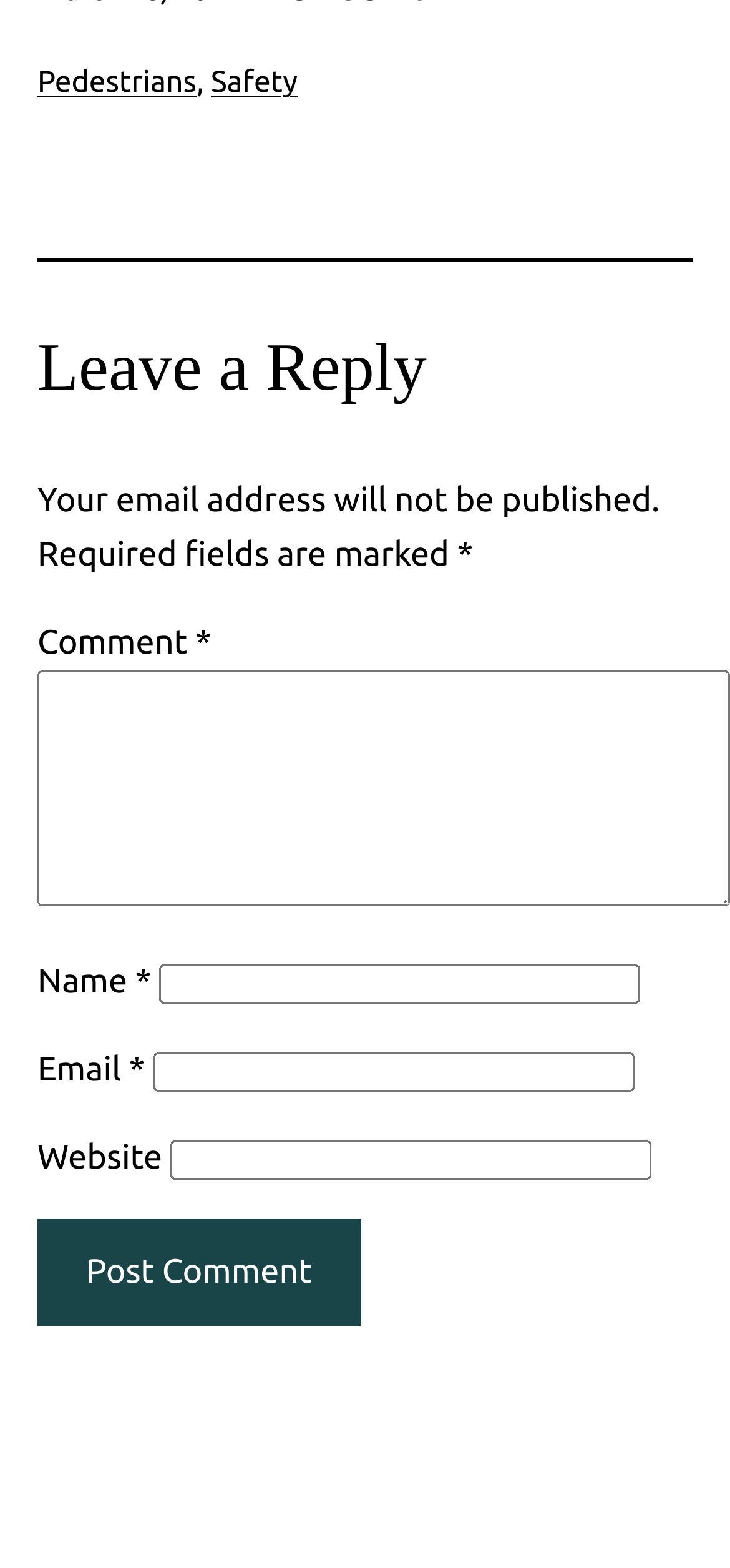For the following element description, predict the bounding box coordinates in the format (top-left x, top-left y, bottom-right x, bottom-right y). All values should be floating point numbers between 0 and 1. Description: Safety

[0.289, 0.042, 0.408, 0.064]